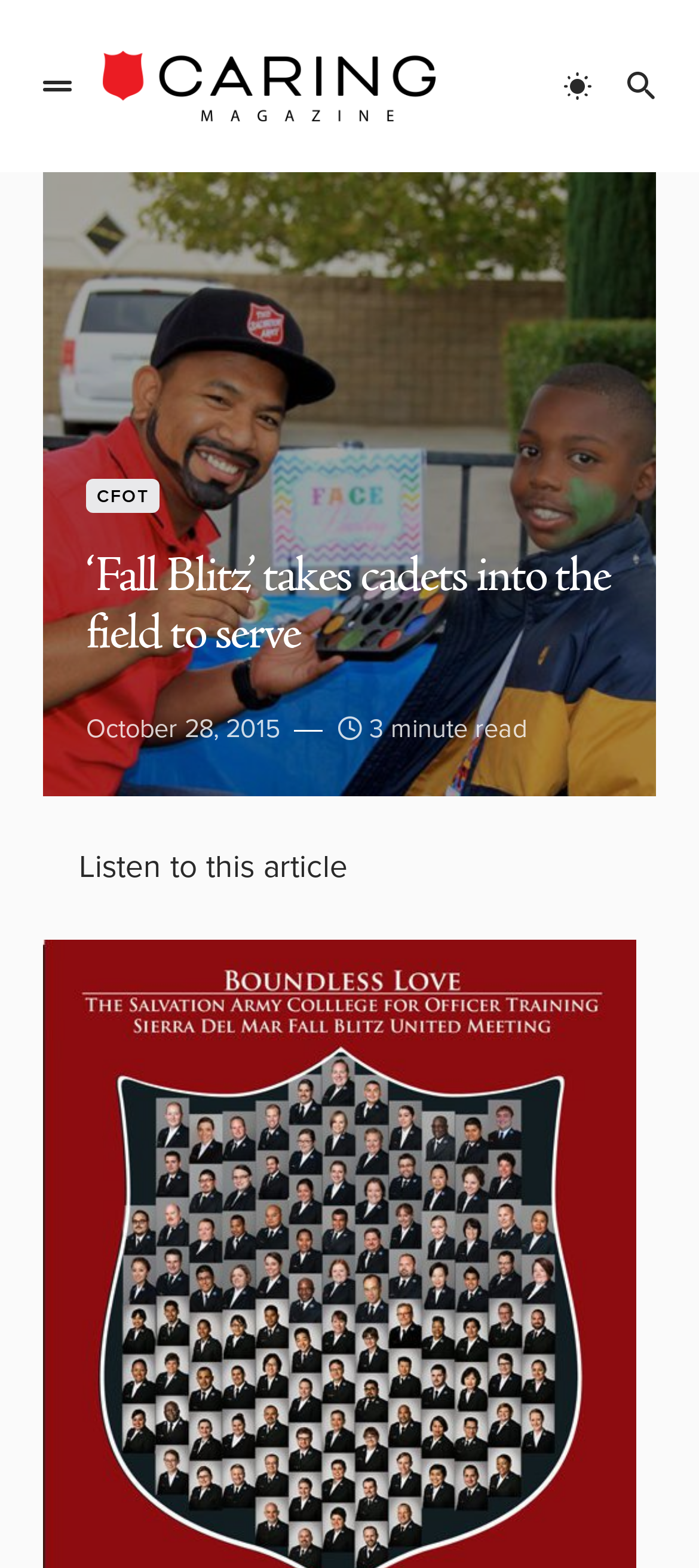Given the description CFOT, predict the bounding box coordinates of the UI element. Ensure the coordinates are in the format (top-left x, top-left y, bottom-right x, bottom-right y) and all values are between 0 and 1.

[0.123, 0.305, 0.228, 0.327]